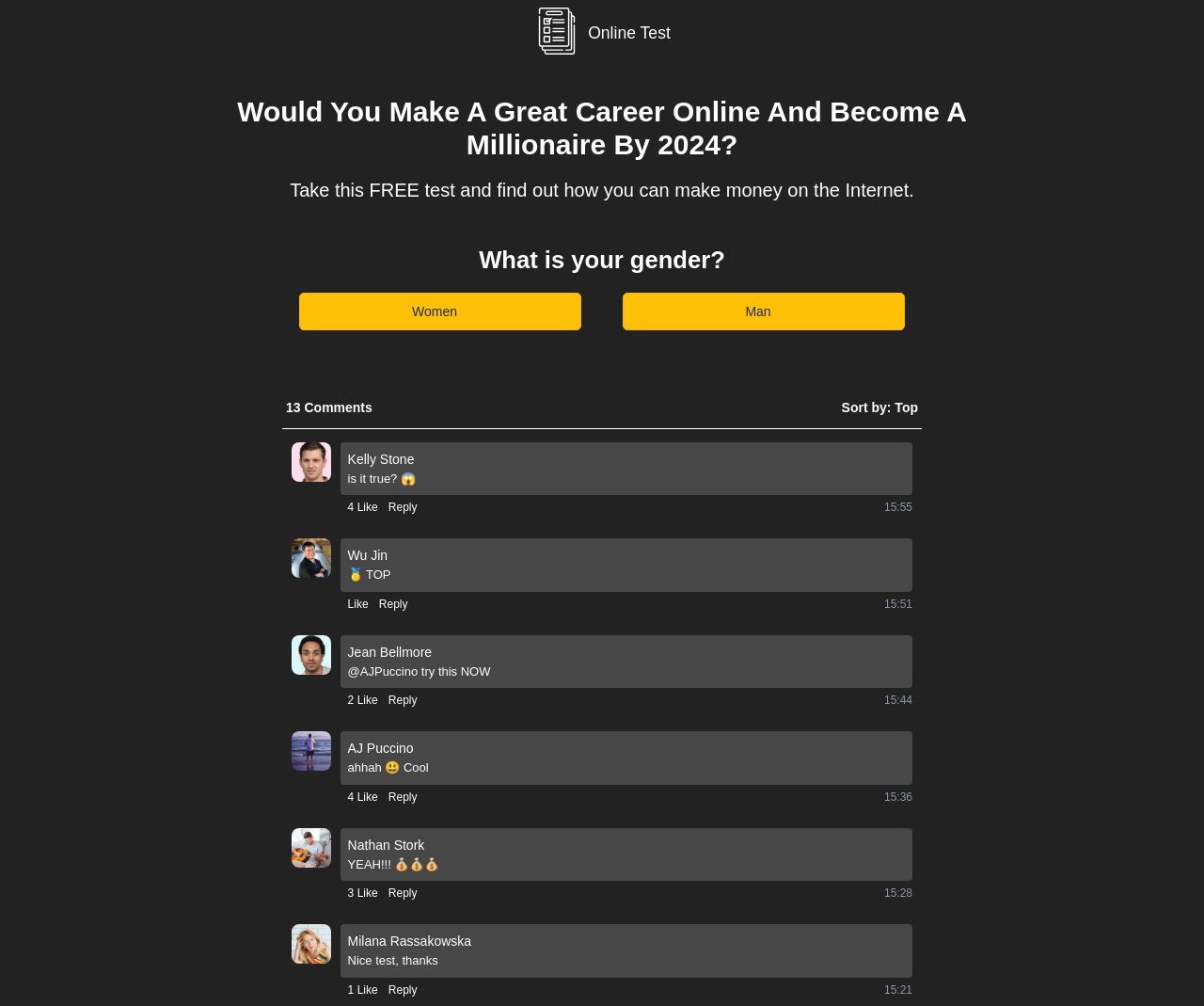Extract the main headline from the webpage and generate its text.

Would You Make A Great Career Online And Become A Millionaire By 2024?